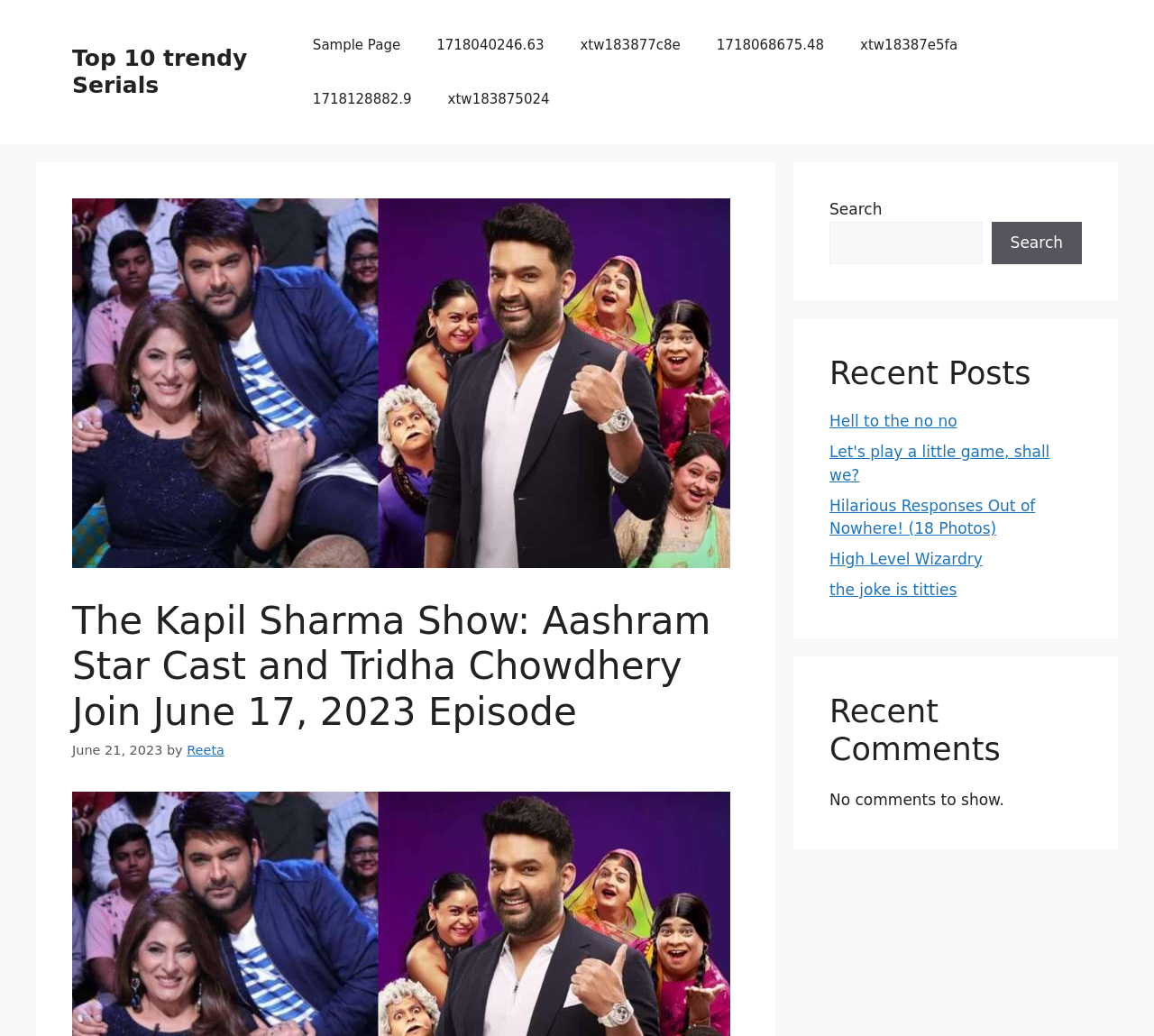Please identify the bounding box coordinates of the element's region that should be clicked to execute the following instruction: "Read the recent post 'Hell to the no no'". The bounding box coordinates must be four float numbers between 0 and 1, i.e., [left, top, right, bottom].

[0.719, 0.398, 0.829, 0.415]